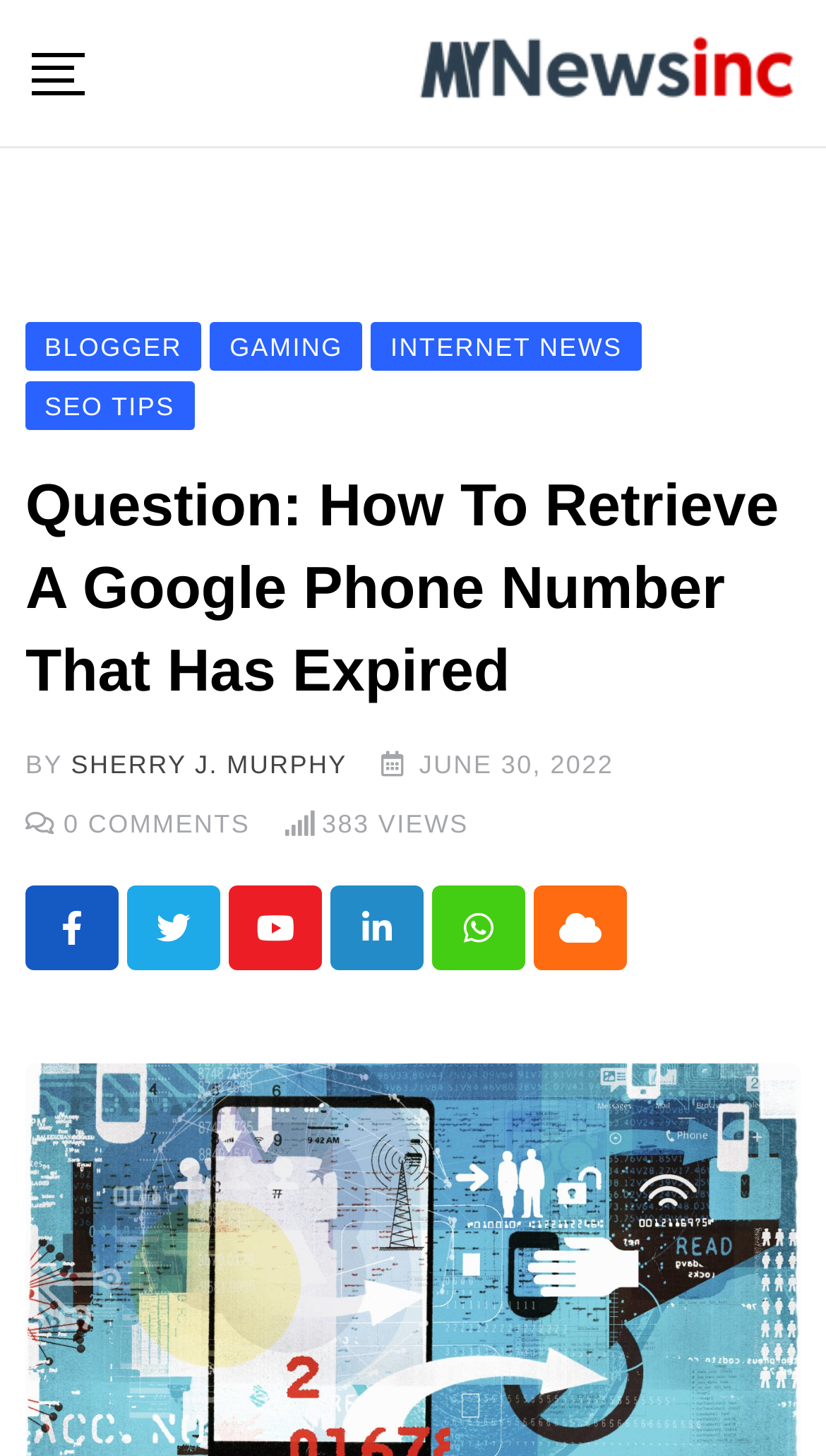Pinpoint the bounding box coordinates of the element you need to click to execute the following instruction: "Click on the LinkedIn icon". The bounding box should be represented by four float numbers between 0 and 1, in the format [left, top, right, bottom].

[0.4, 0.608, 0.513, 0.666]